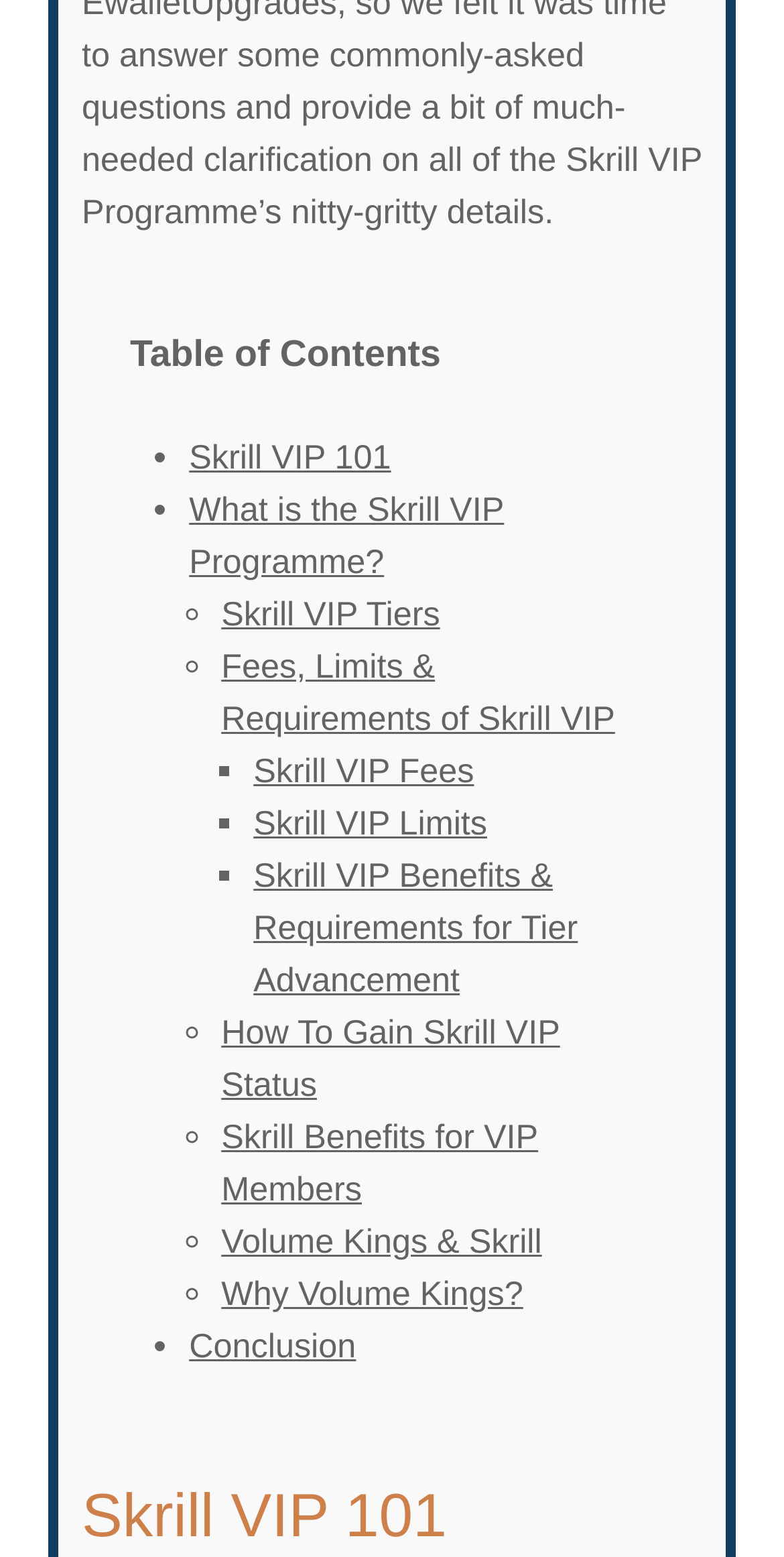By analyzing the image, answer the following question with a detailed response: How many sections are there in the webpage?

There are 2 sections in the webpage, which can be inferred from the navigation menu and the heading 'Skrill VIP 101'. The first section is the navigation menu, and the second section is the content section.